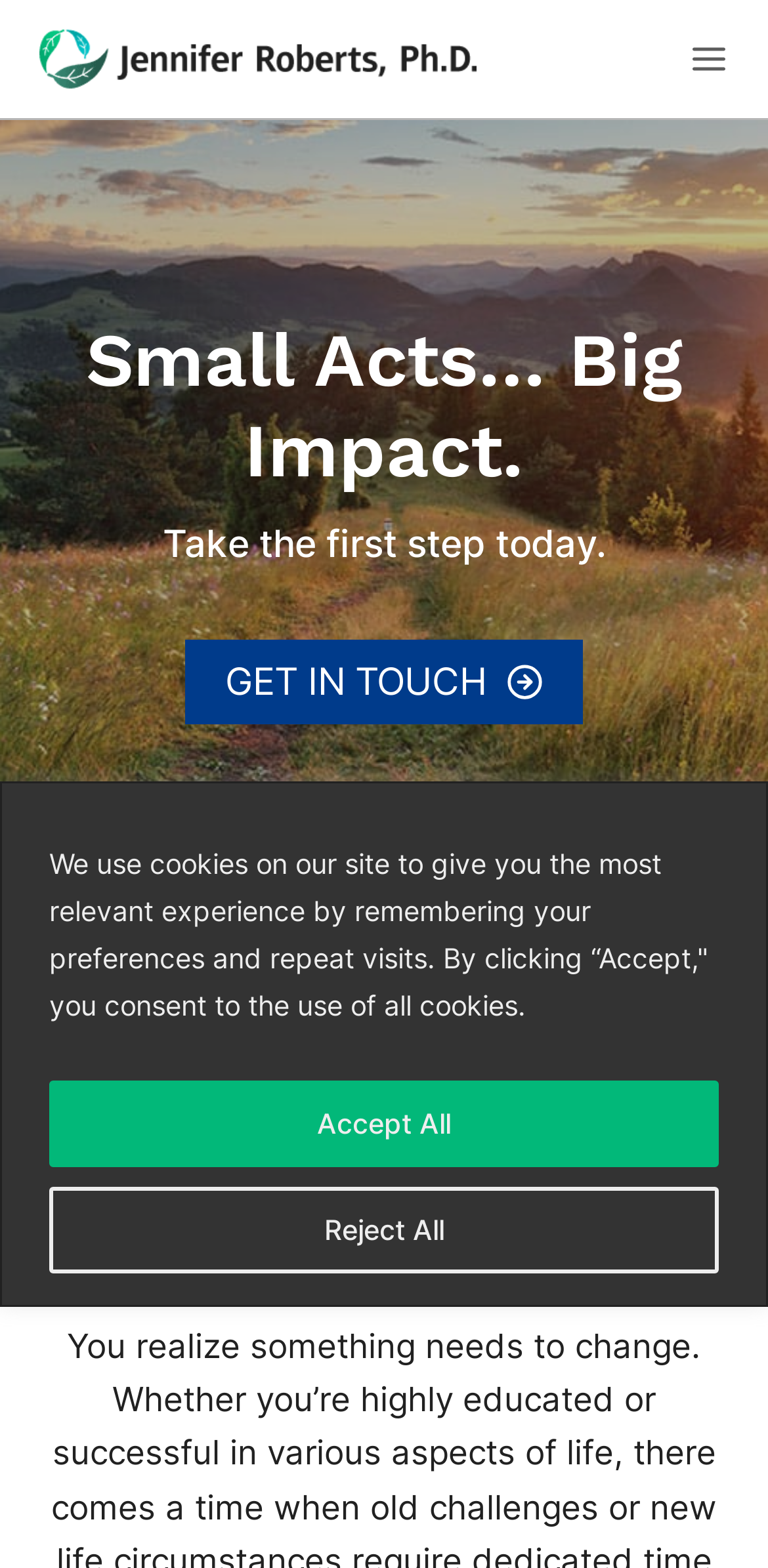Answer the question with a single word or phrase: 
What is the slogan of Jennifer Roberts' practice?

Small Acts… Big Impact.